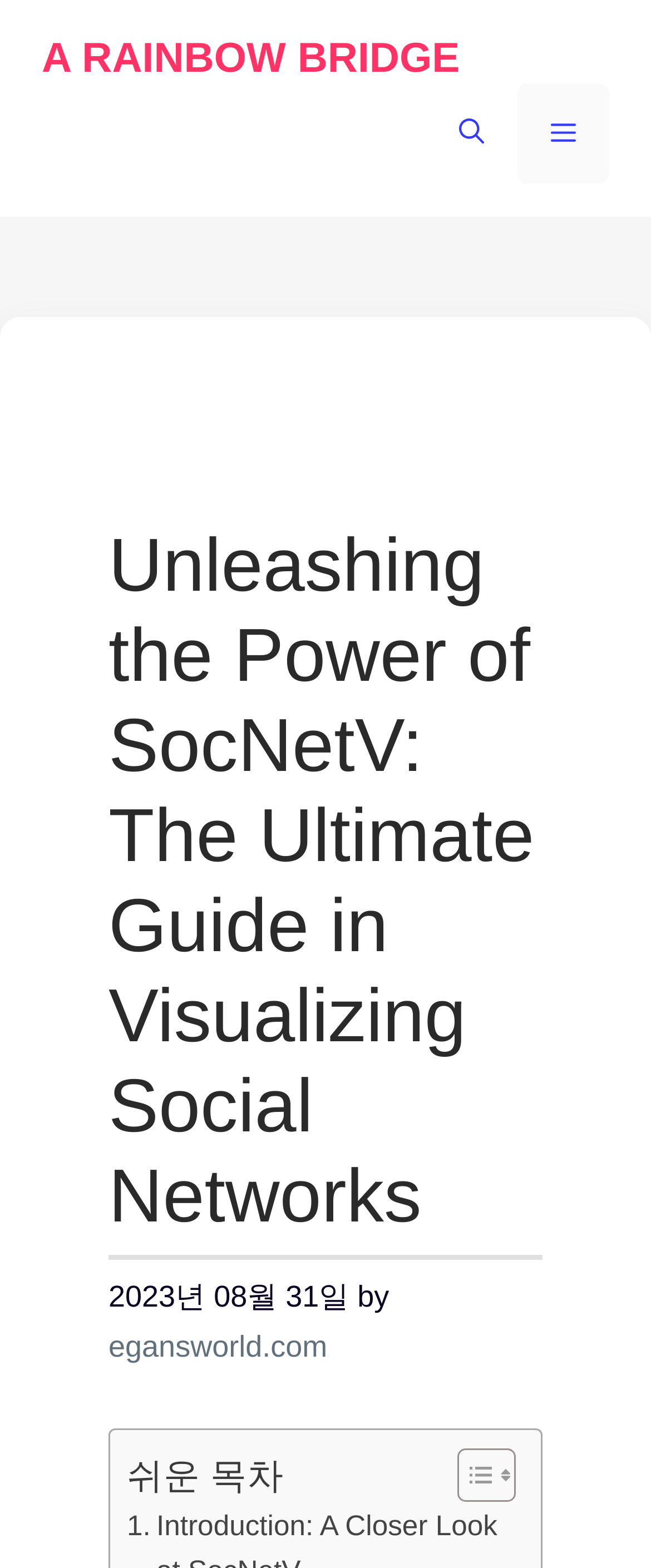Describe the webpage in detail, including text, images, and layout.

The webpage is about SocNetV, a software for digital social network analysis. At the top, there is a banner that spans the entire width of the page, containing a link with the text "A RAINBOW BRIDGE". Below the banner, there is a navigation section with a mobile toggle button, a link to open a search bar, and a menu button that controls a slide-out menu.

The main content of the page is divided into a header section and a layout table. The header section contains a heading that reads "Unleashing the Power of SocNetV: The Ultimate Guide in Visualizing Social Networks", a time stamp indicating the date "2023년 08월 31일", and a byline with a link to "egansworld.com". 

Below the header section, there is a layout table that occupies most of the page's width. The table contains a static text "쉬운 목차" and a link to toggle the table of content. The link is accompanied by two small images.